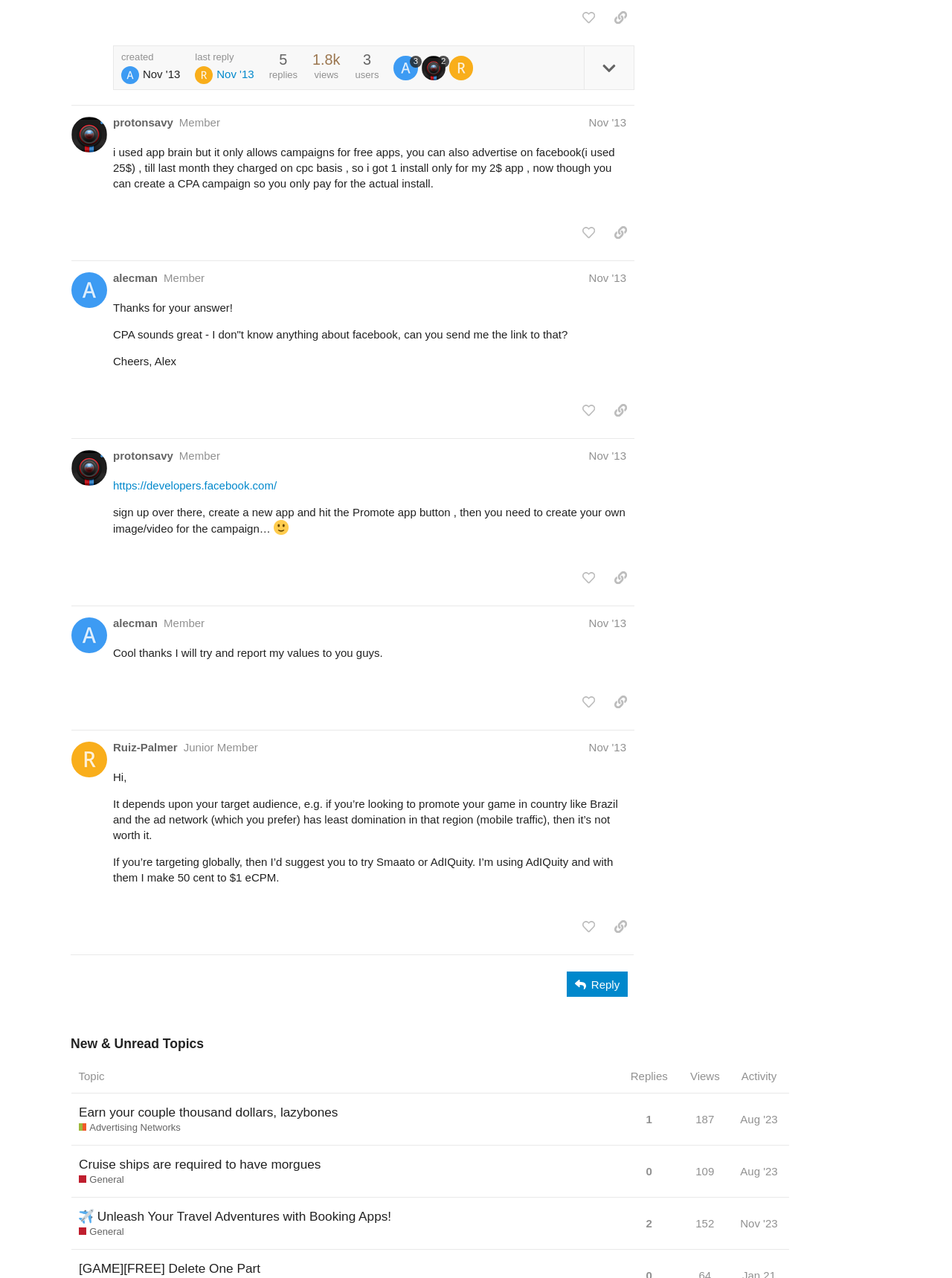Find the UI element described as: "Advertising Networks" and predict its bounding box coordinates. Ensure the coordinates are four float numbers between 0 and 1, [left, top, right, bottom].

[0.083, 0.877, 0.19, 0.888]